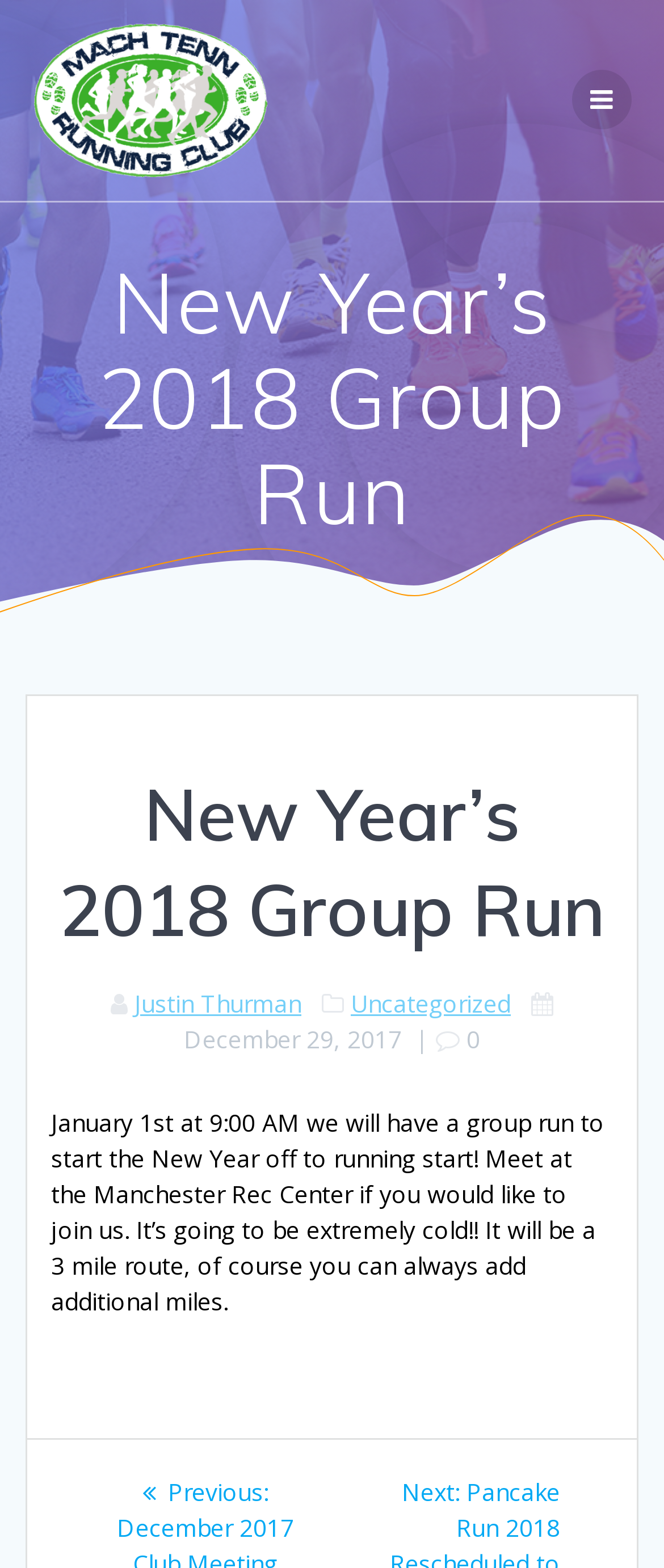What is the distance of the group run?
Refer to the image and provide a one-word or short phrase answer.

3 miles